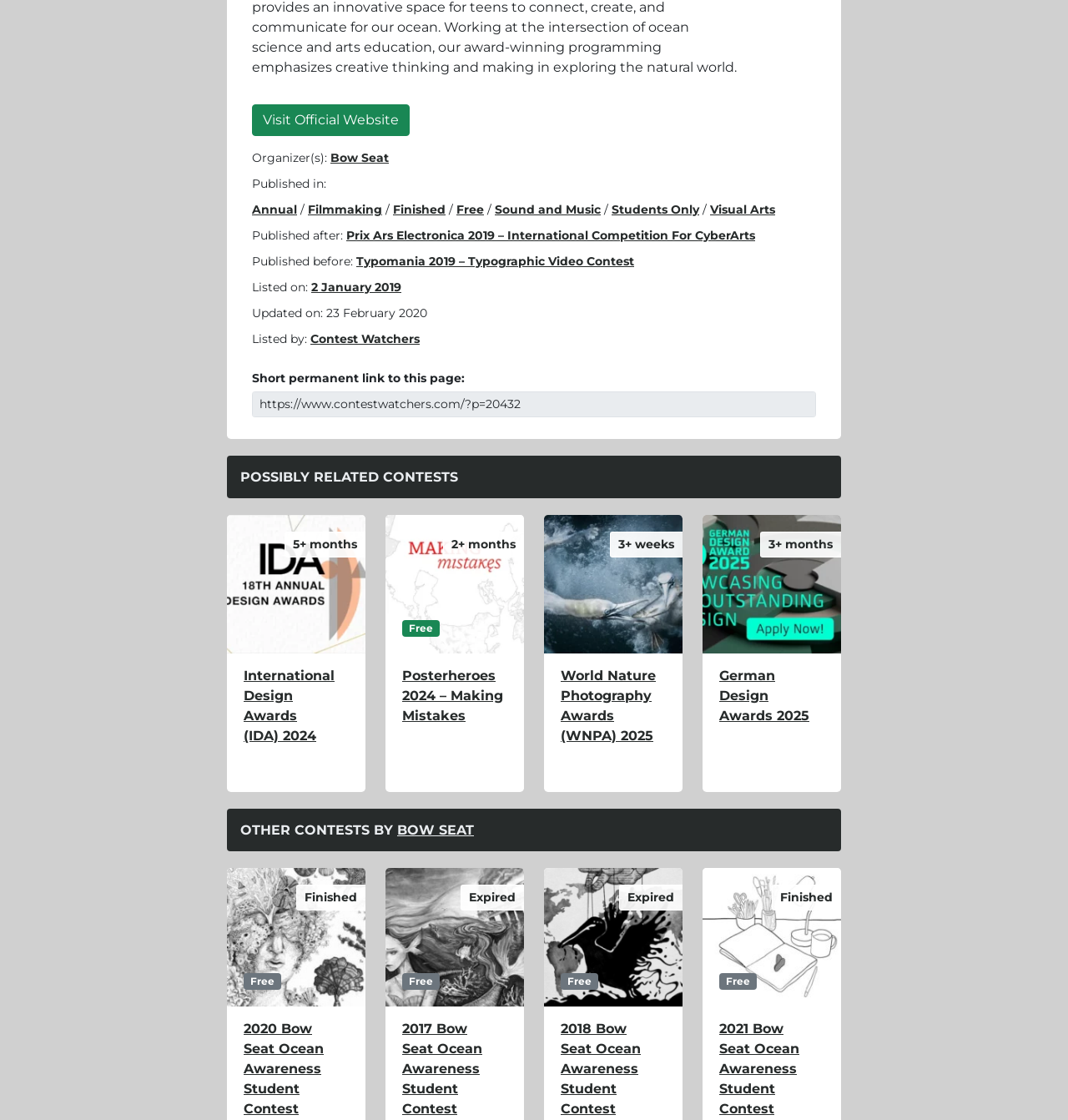Locate the bounding box coordinates of the element that needs to be clicked to carry out the instruction: "Check the organizer". The coordinates should be given as four float numbers ranging from 0 to 1, i.e., [left, top, right, bottom].

[0.309, 0.134, 0.364, 0.148]